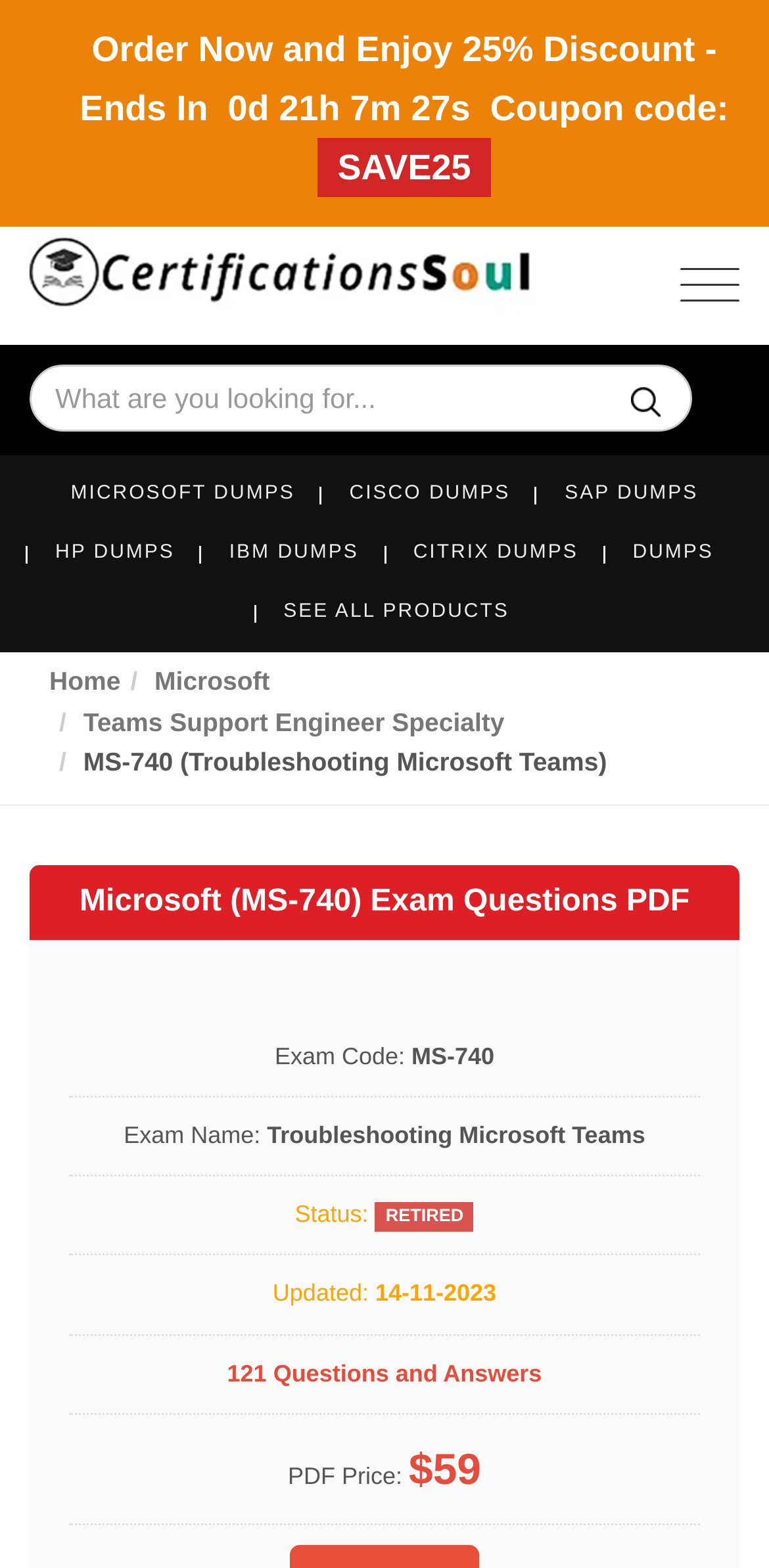From the webpage screenshot, identify the region described by Teams Support Engineer Specialty. Provide the bounding box coordinates as (top-left x, top-left y, bottom-right x, bottom-right y), with each value being a floating point number between 0 and 1.

[0.108, 0.451, 0.656, 0.47]